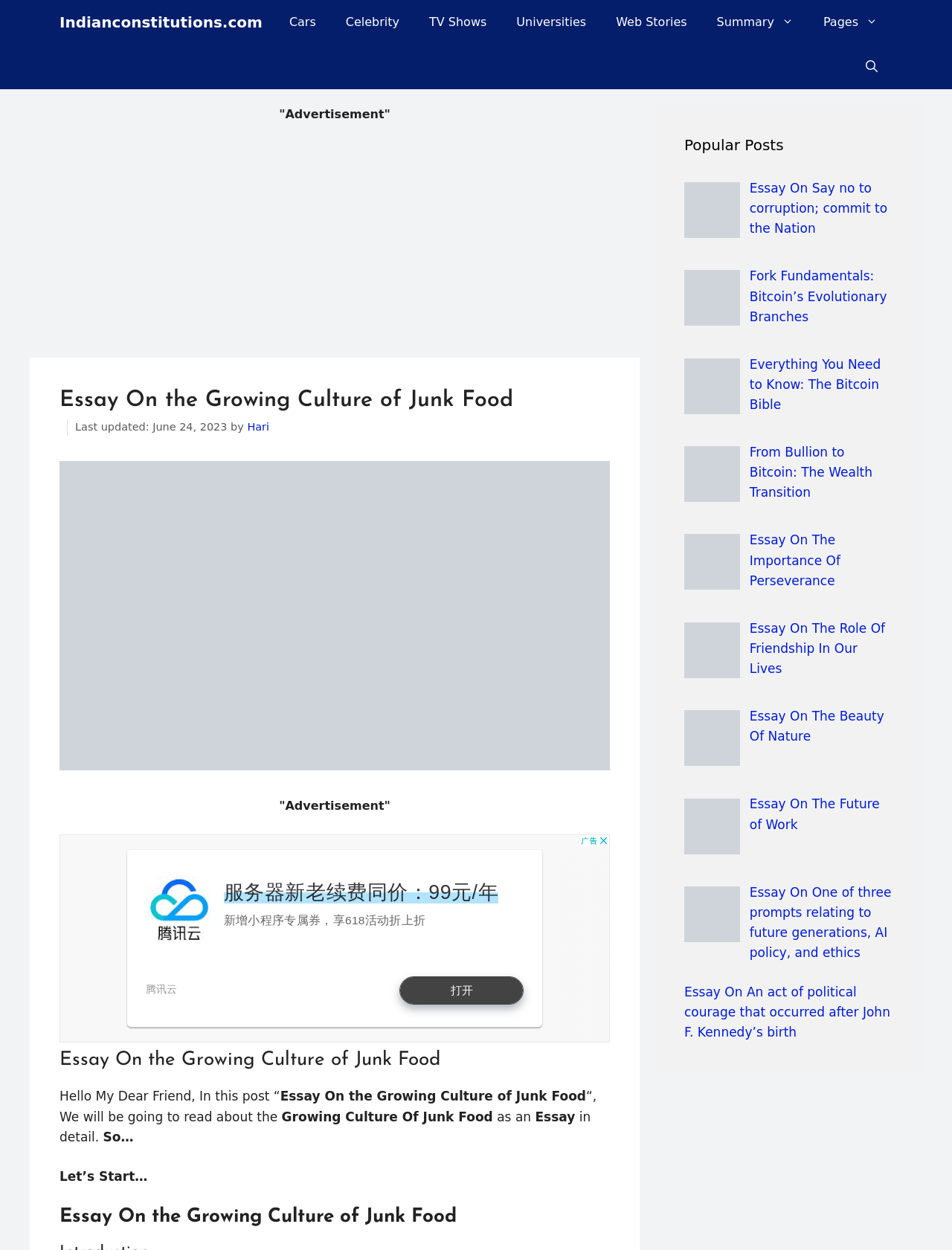Provide a brief response to the question below using a single word or phrase: 
What is the title of the essay?

Essay On the Growing Culture of Junk Food